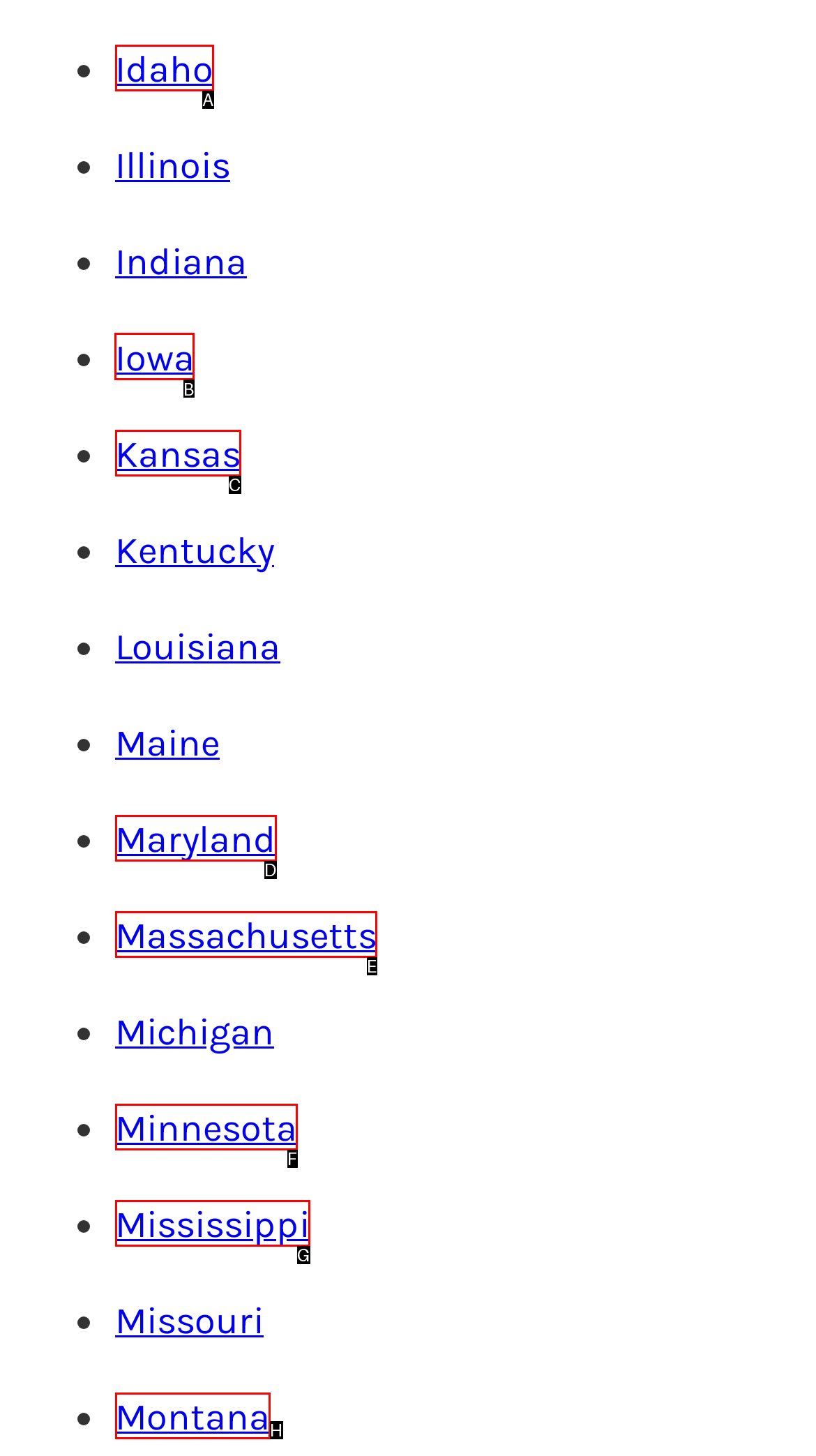Figure out which option to click to perform the following task: select Iowa
Provide the letter of the correct option in your response.

B